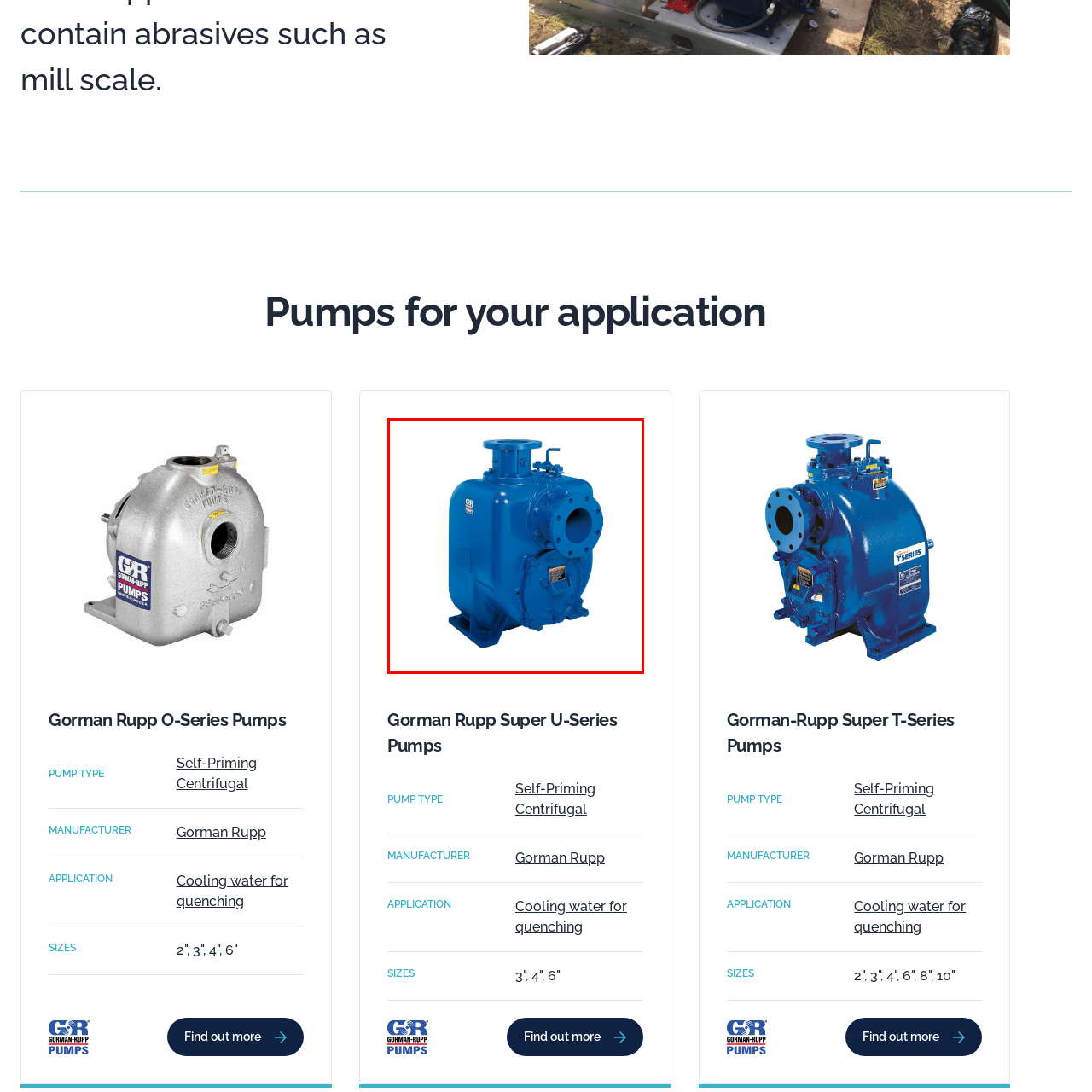What is the color of the pump's design?
Focus on the section of the image outlined in red and give a thorough answer to the question.

The caption explicitly states that the Gorman Rupp Super U-Series Pump features a robust and vibrant blue design, indicating that the pump's color is indeed vibrant blue.